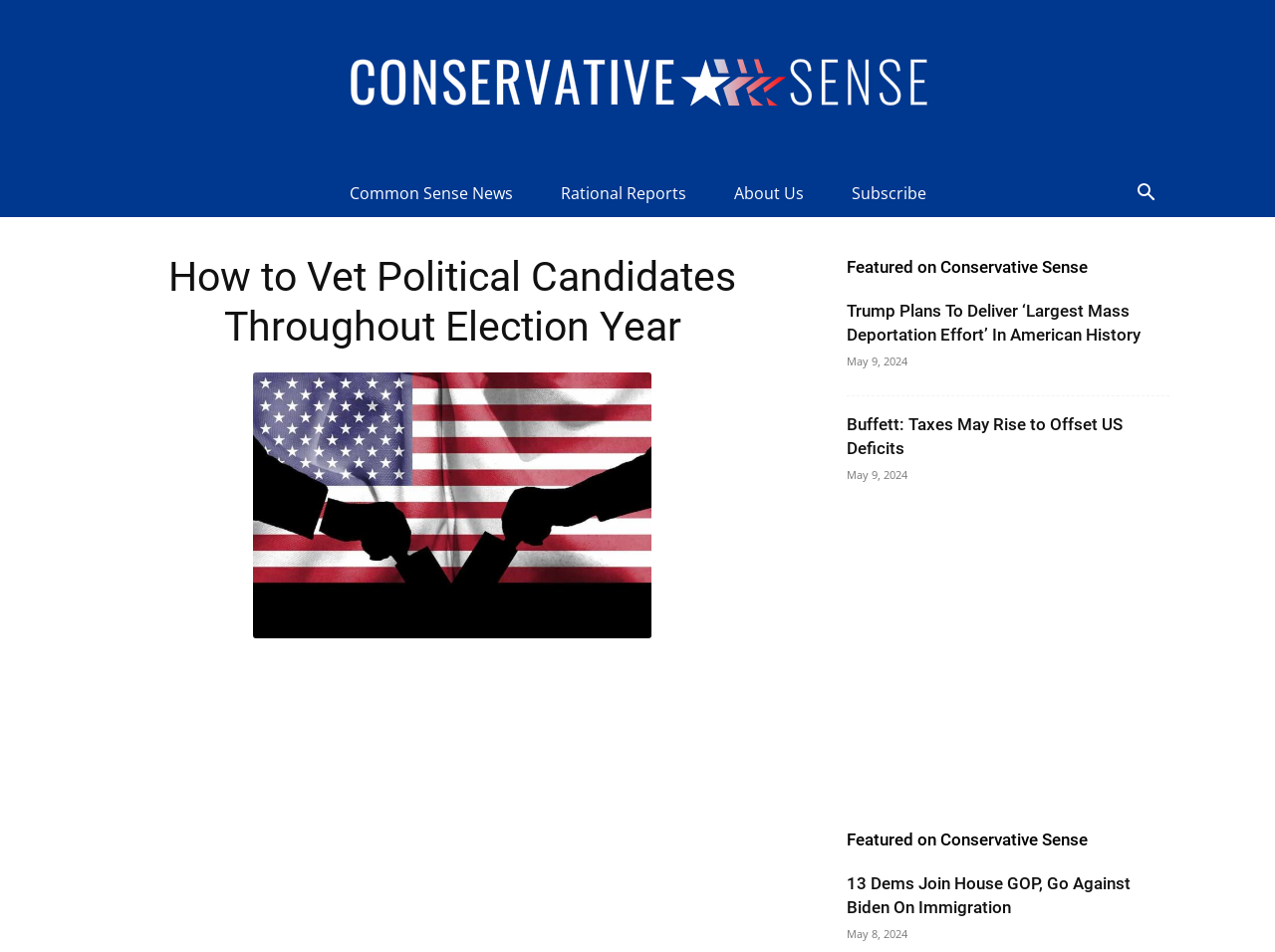Identify the bounding box coordinates of the clickable region necessary to fulfill the following instruction: "View the article about 13 Dems joining House GOP". The bounding box coordinates should be four float numbers between 0 and 1, i.e., [left, top, right, bottom].

[0.664, 0.917, 0.887, 0.963]